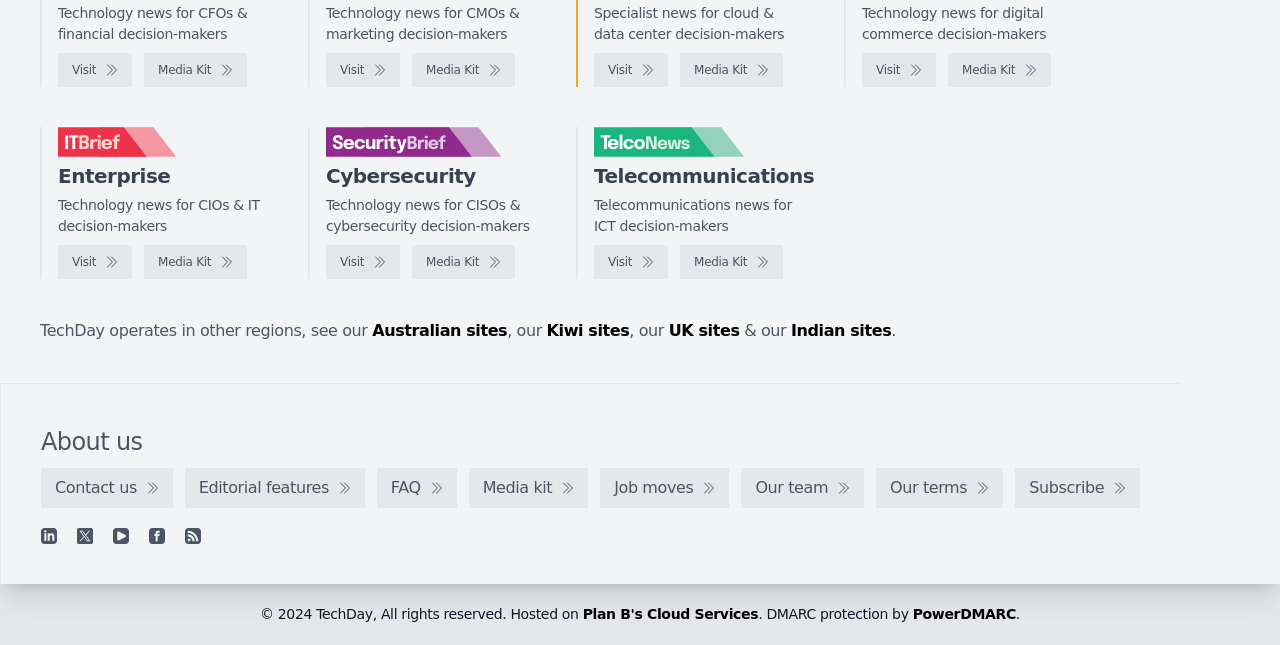What type of decision-makers is the 'Enterprise' section targeted at?
Provide a fully detailed and comprehensive answer to the question.

The 'Enterprise' section is targeted at CIOs and IT decision-makers, as indicated by the static text 'Technology news for CIOs & IT decision-makers' within this section.